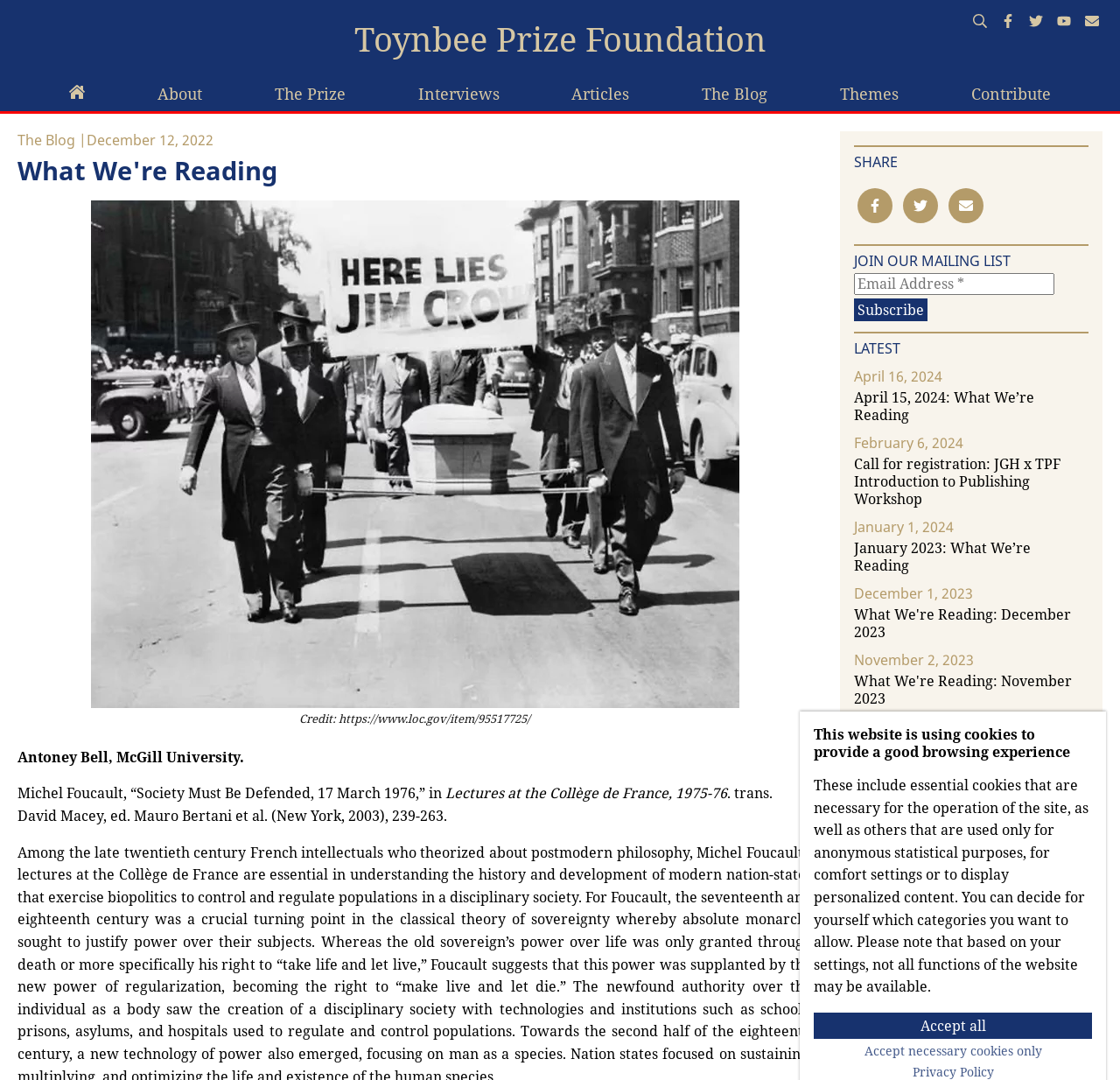Respond with a single word or phrase:
How many buttons are in the cookie notification section?

2